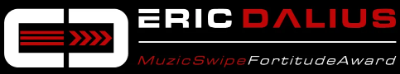Elaborate on all the elements present in the image.

The image displays the logo of the Eric Dalius Fortitude Award. The design features the name "ERIC DALIUS" prominently in bold letters, with an artistic arrow-like graphic that suggests movement or direction. Below the main title, the phrase "MuzicSwipeFortitudeAward" is included in smaller text, indicating the award's connection to both the music industry and a recognition of perseverance and strength. The logo combines a sleek, modern aesthetic with a professional color palette, emphasizing the award's significance in celebrating achievements within its designated fields.